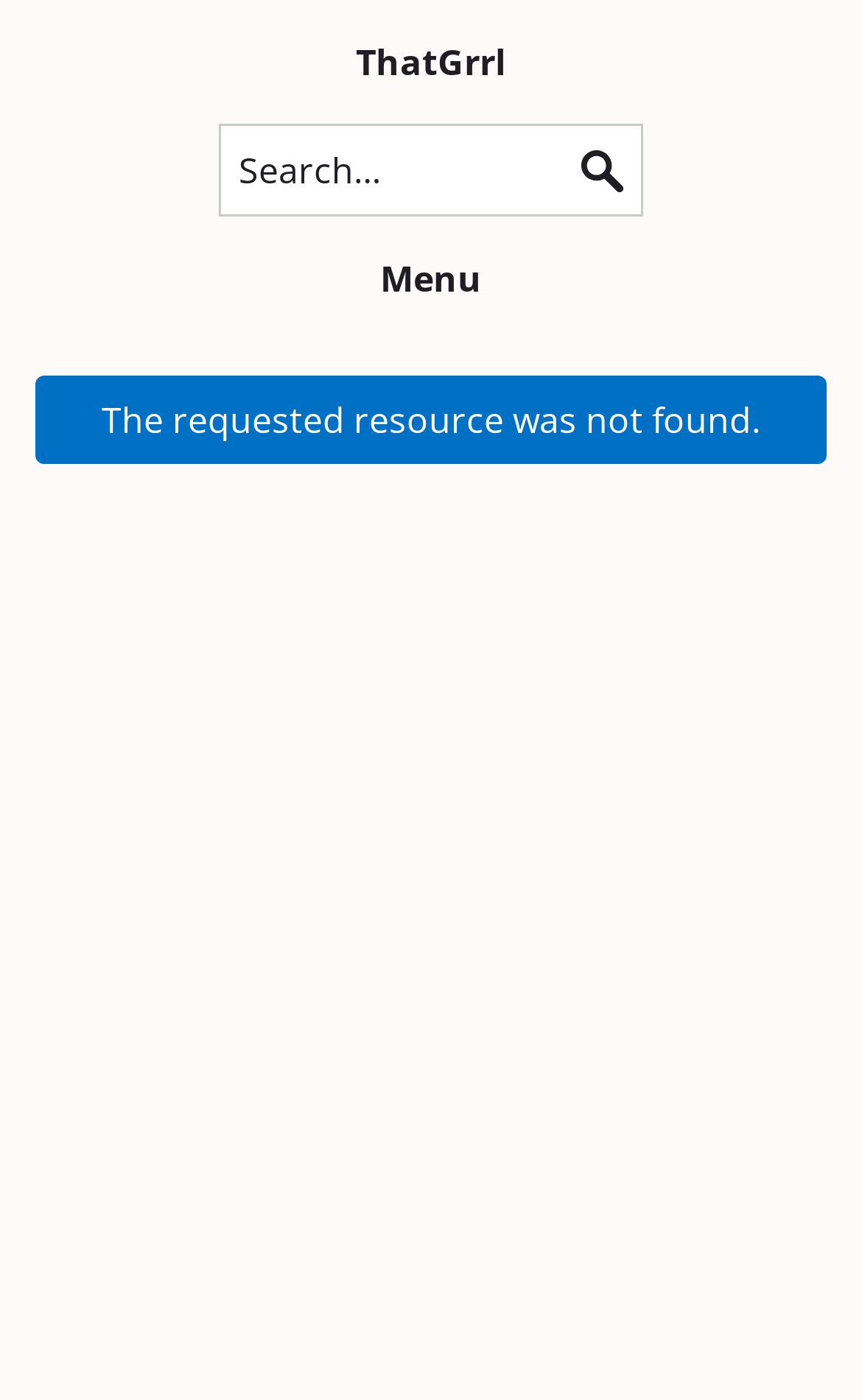By analyzing the image, answer the following question with a detailed response: What is the purpose of the button with the text 'Menu'?

I inferred the purpose of the button with the text 'Menu' by considering its label and its position on the page, which suggests that it might be used to open a menu or navigation section.